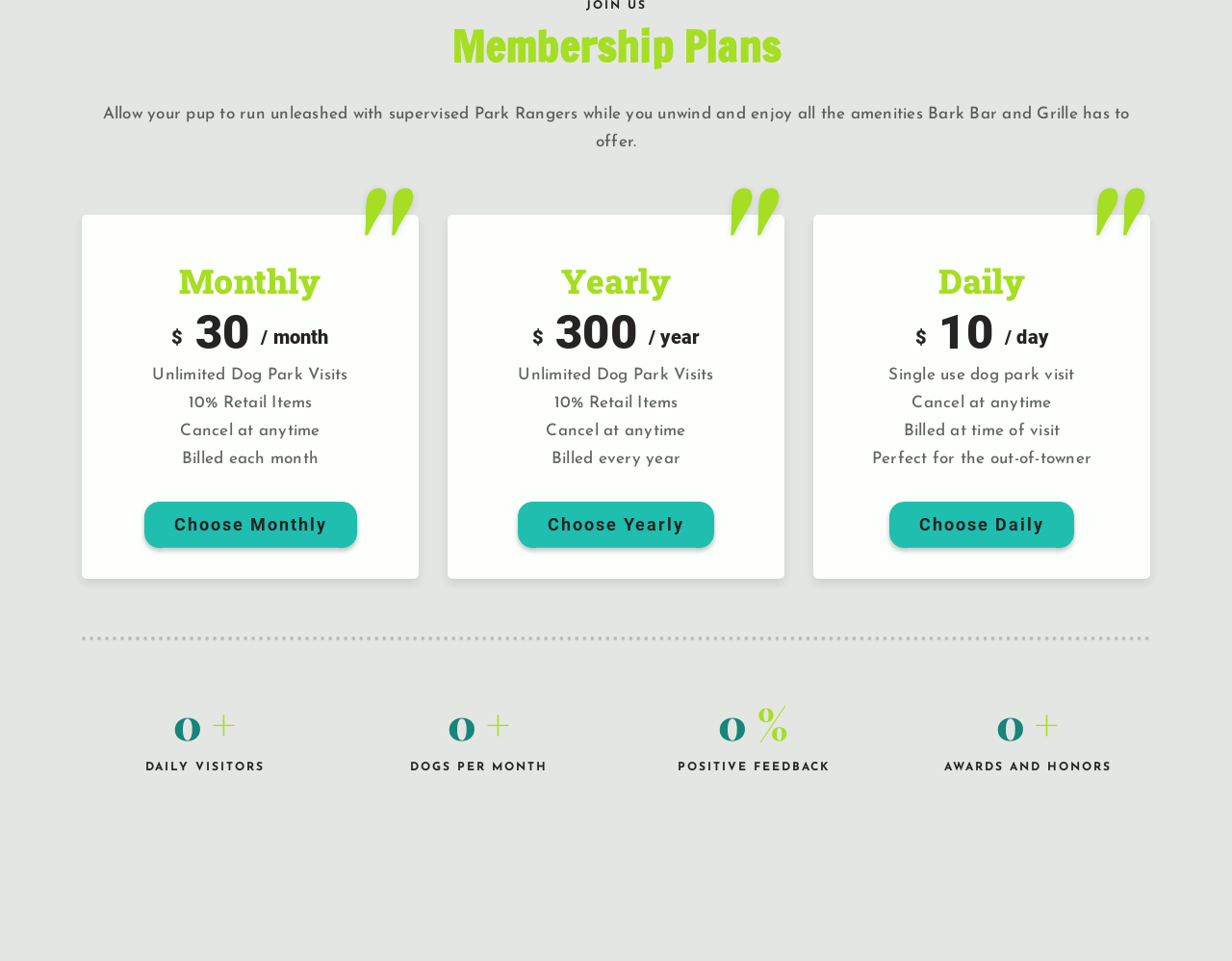What is the billing frequency for the Yearly membership plan?
Provide a detailed answer to the question, using the image to inform your response.

I found the billing frequency for the Yearly membership plan by looking at the StaticText 'Billed every year' under the 'Yearly' heading, which indicates that the plan is billed annually.